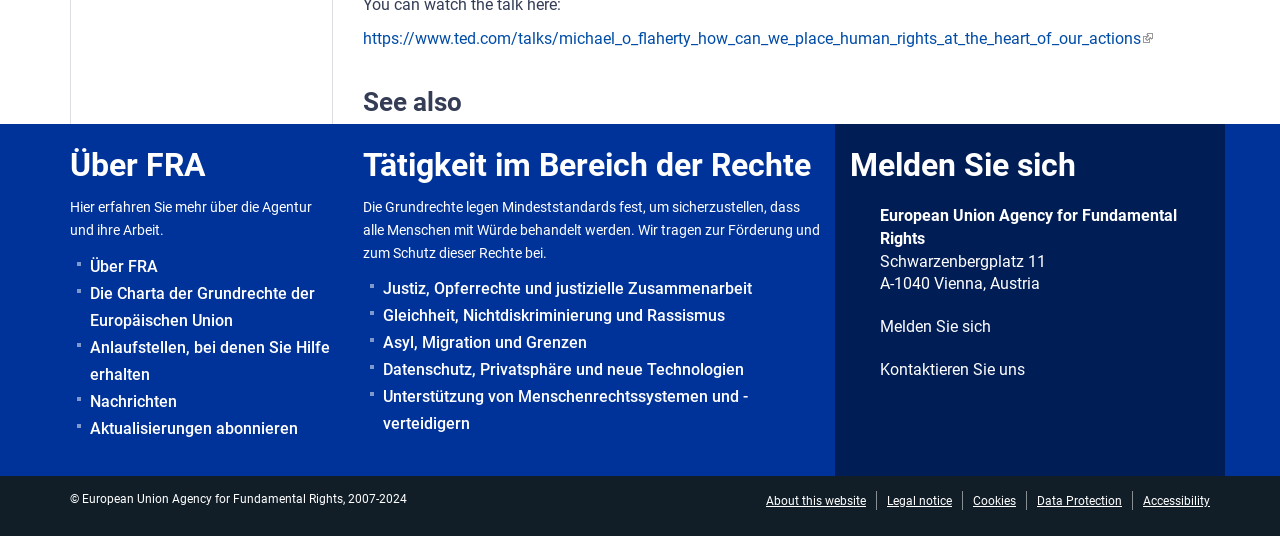Using the provided element description: "CALL FOR PAPERS", identify the bounding box coordinates. The coordinates should be four floats between 0 and 1 in the order [left, top, right, bottom].

None